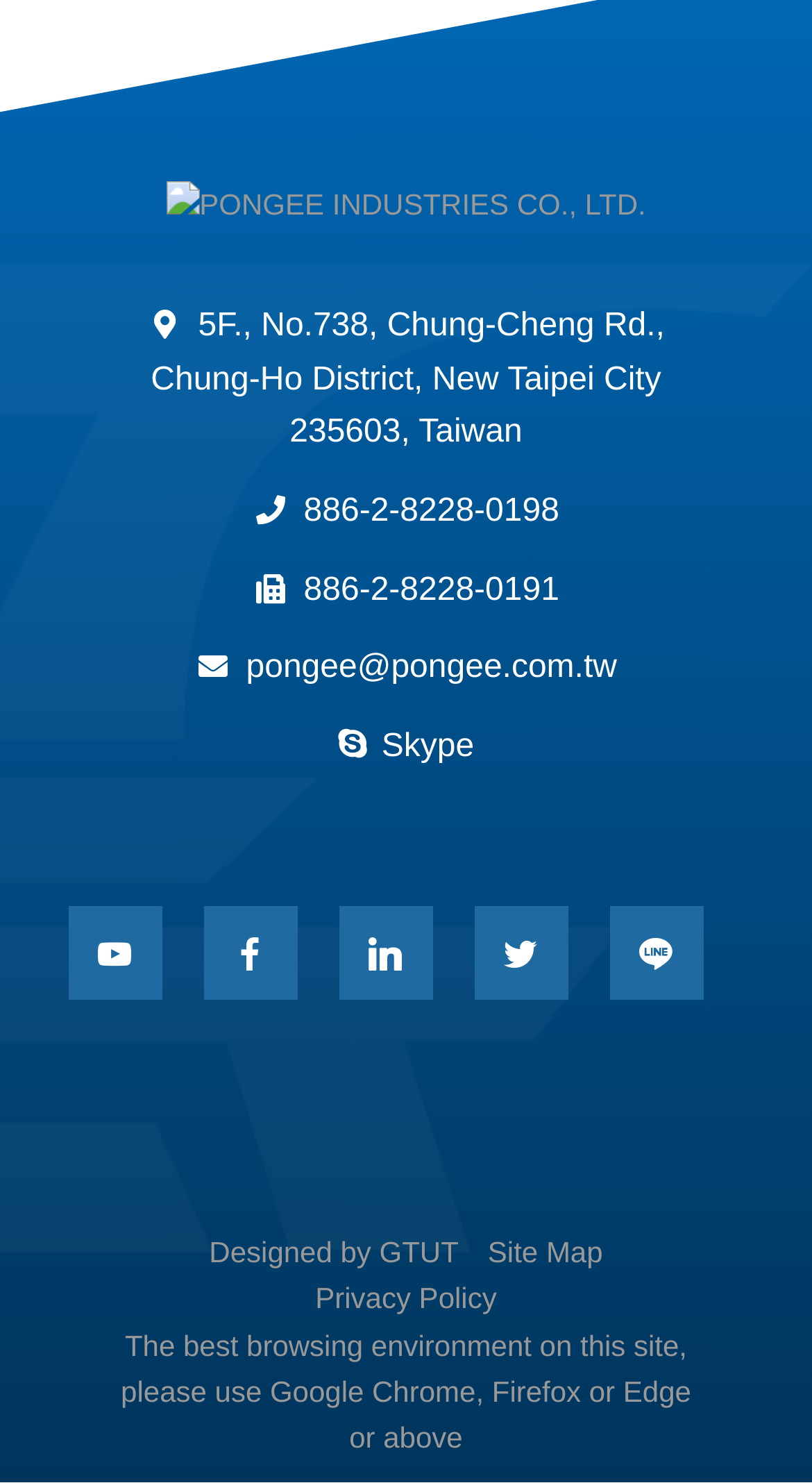Please specify the bounding box coordinates of the clickable section necessary to execute the following command: "Visit PONGEE INDUSTRIES CO., LTD. website".

[0.115, 0.122, 0.885, 0.175]